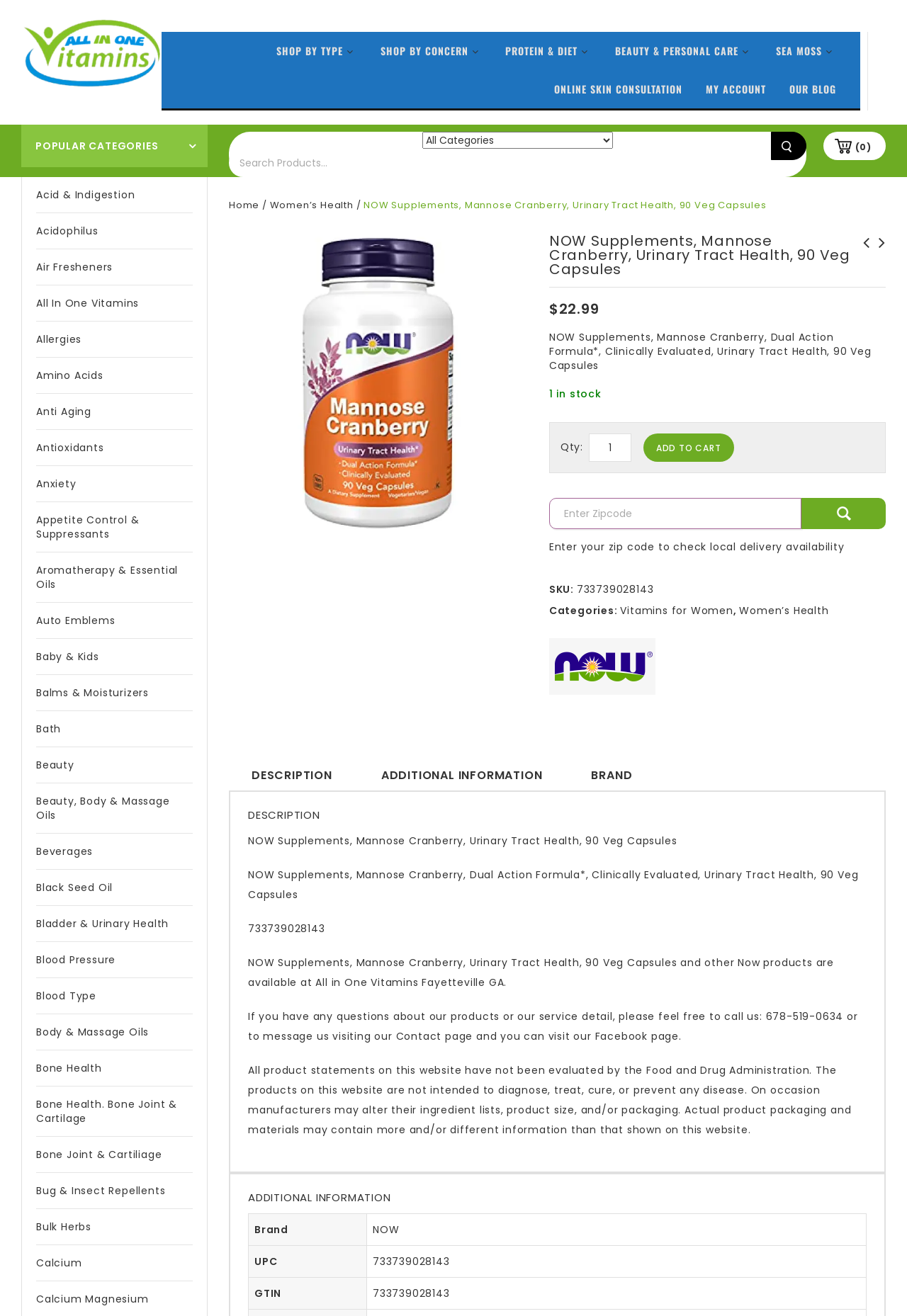Show the bounding box coordinates for the HTML element described as: "Bath".

[0.04, 0.54, 0.212, 0.567]